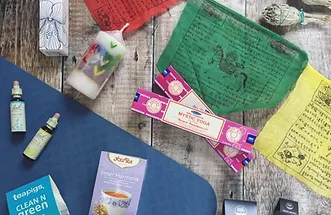What type of items surround the central objects?
Provide an in-depth answer to the question, covering all aspects.

The image shows various essential oils in sleek bottles and herbal tea packets surrounding the central items, which promotes overall well-being and is an integral part of the harmonious blend of elements aimed at enhancing one's spiritual journey and self-care rituals.